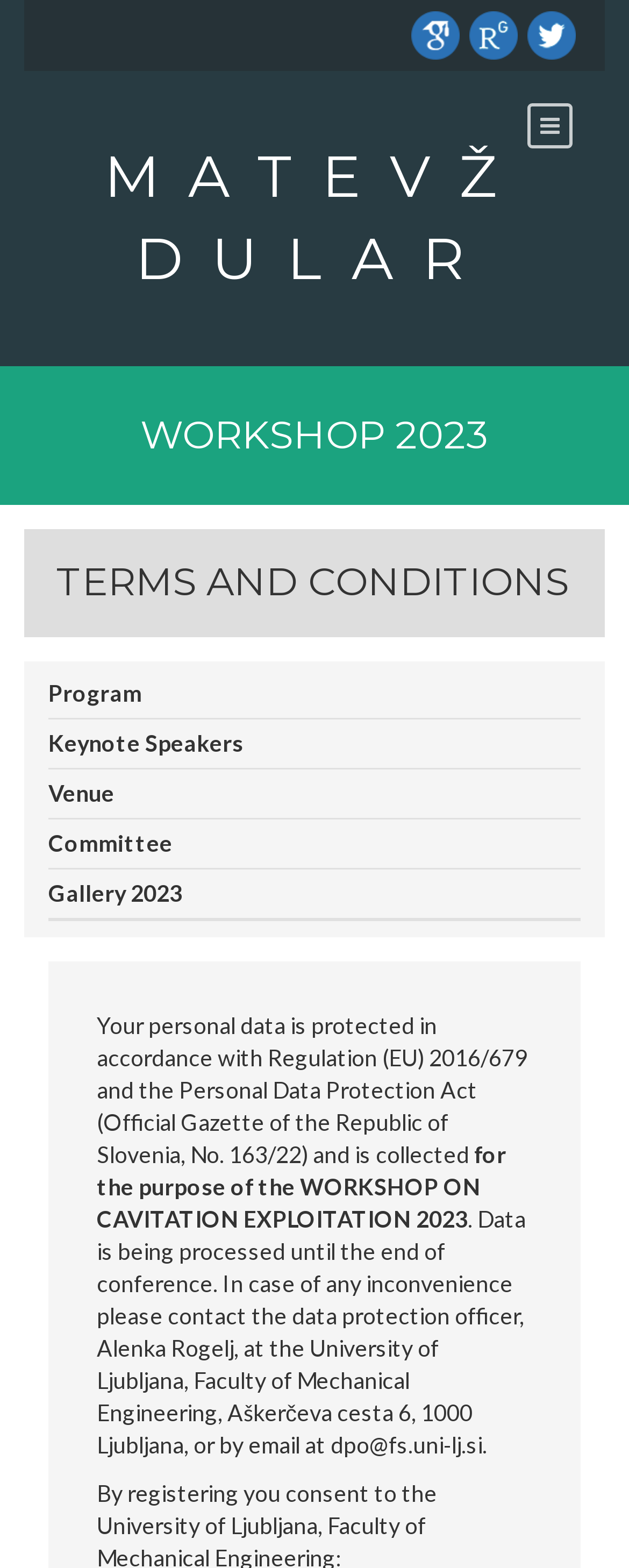Please mark the clickable region by giving the bounding box coordinates needed to complete this instruction: "check the keynote speakers".

[0.077, 0.458, 0.923, 0.489]